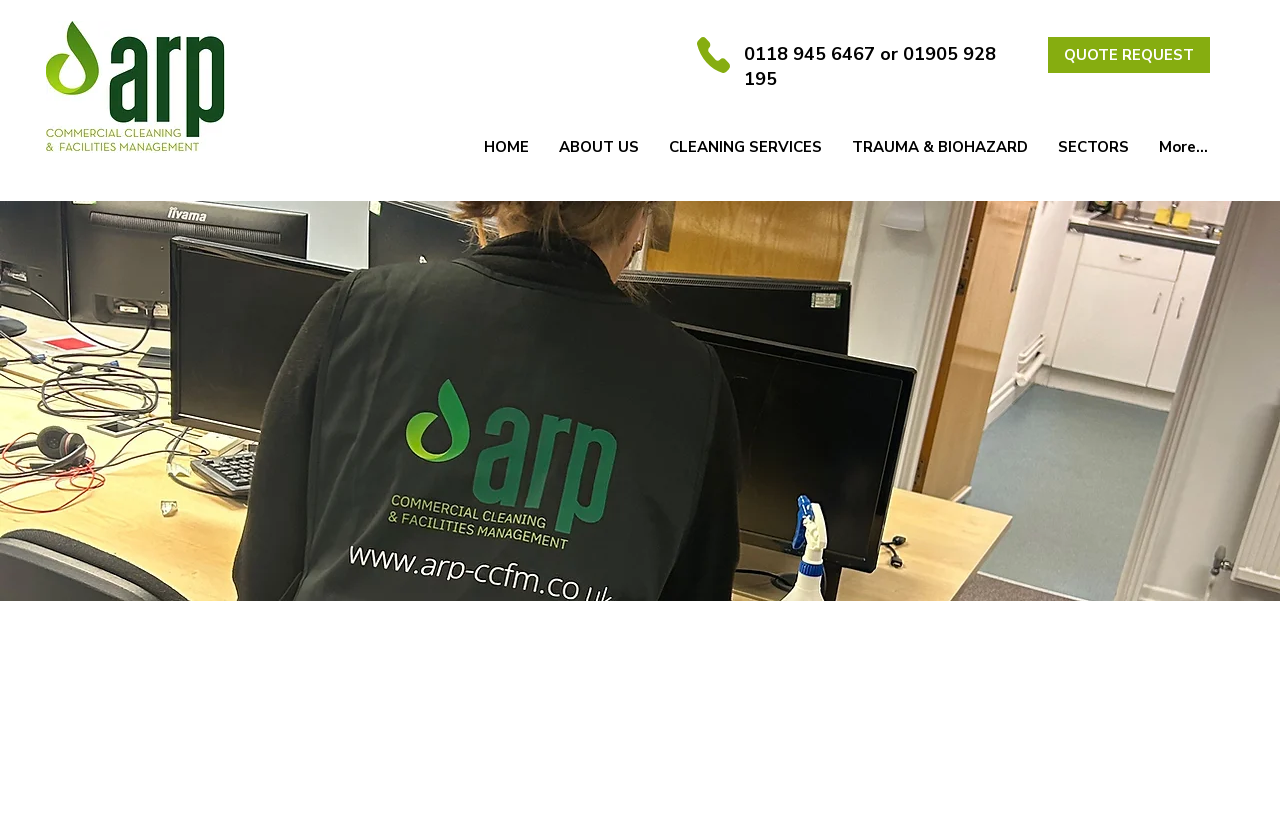Determine the bounding box coordinates of the section I need to click to execute the following instruction: "Click the phone number to call". Provide the coordinates as four float numbers between 0 and 1, i.e., [left, top, right, bottom].

[0.581, 0.05, 0.806, 0.112]